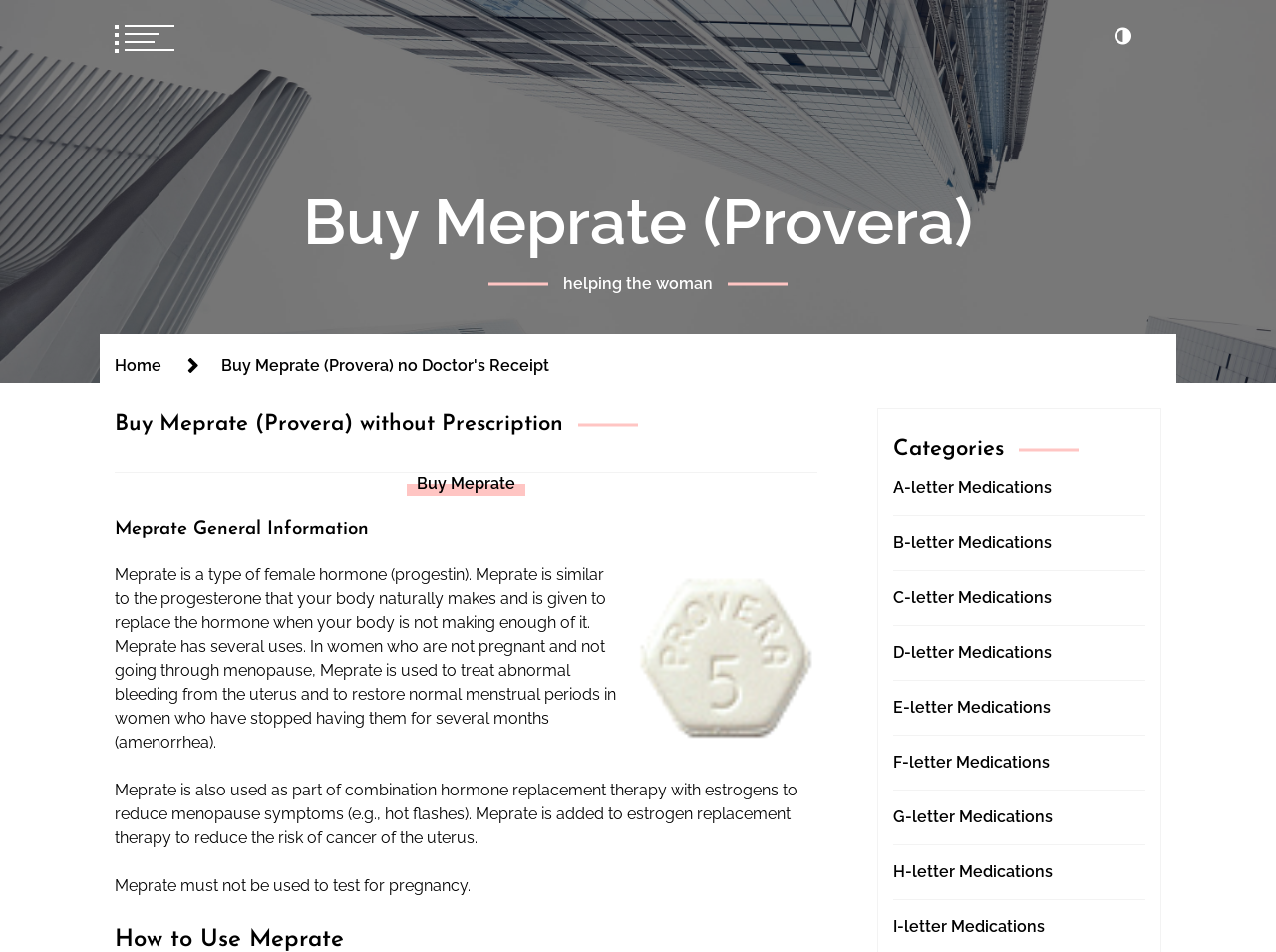Show the bounding box coordinates of the region that should be clicked to follow the instruction: "Go to home page."

[0.09, 0.374, 0.127, 0.396]